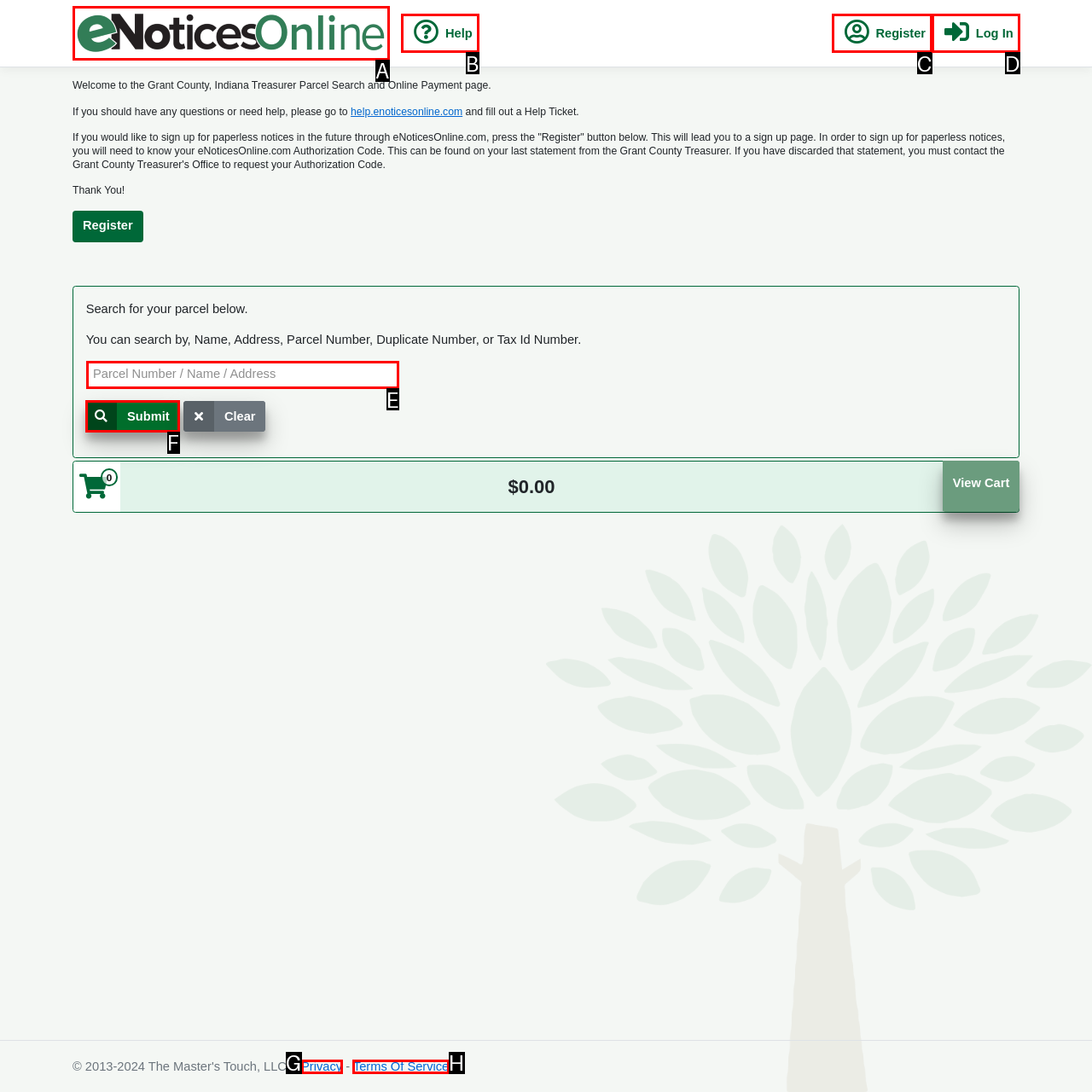Determine which option you need to click to execute the following task: Search for your parcel. Provide your answer as a single letter.

E